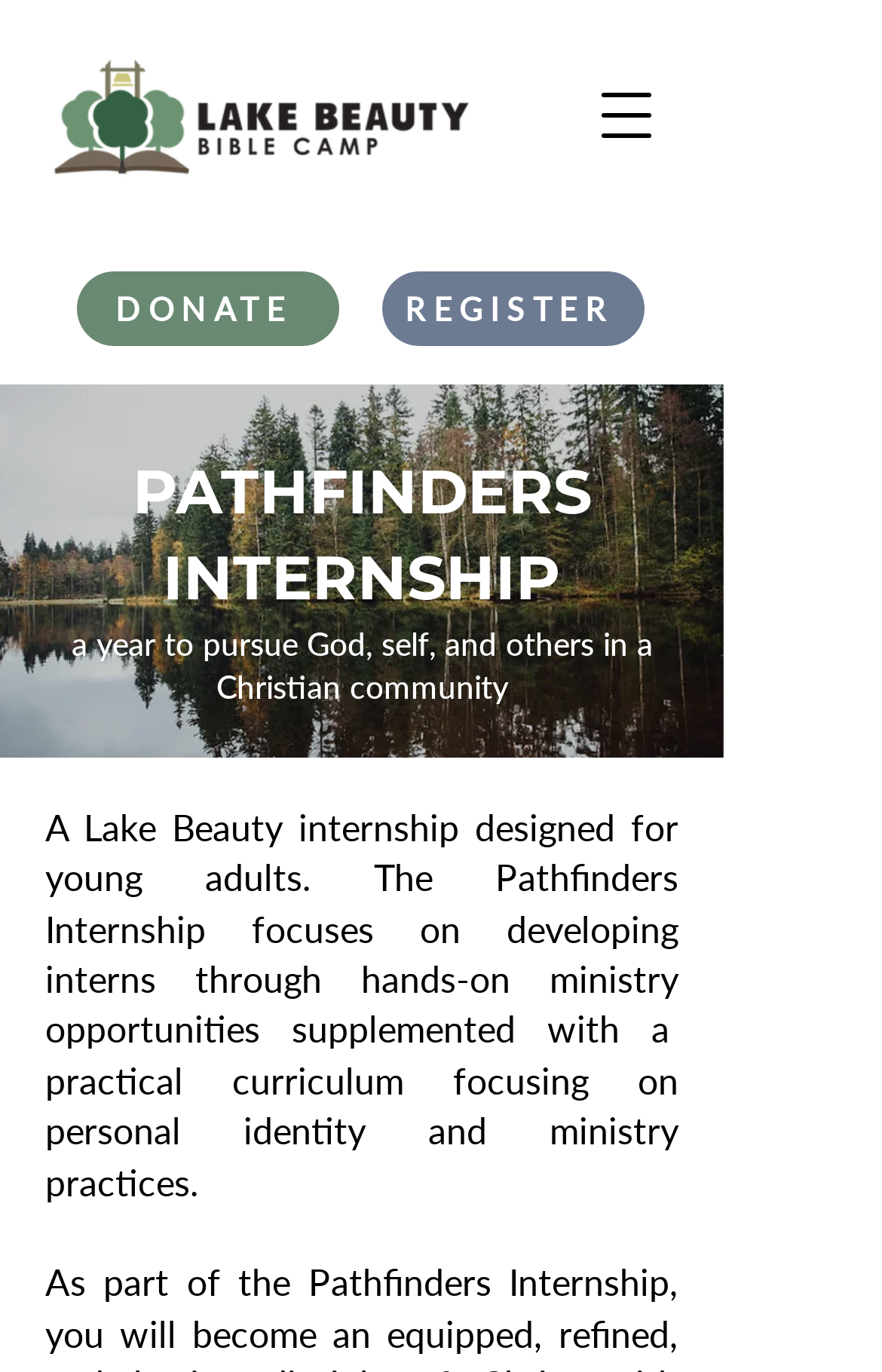What is the focus of the internship?
From the image, respond using a single word or phrase.

developing interns